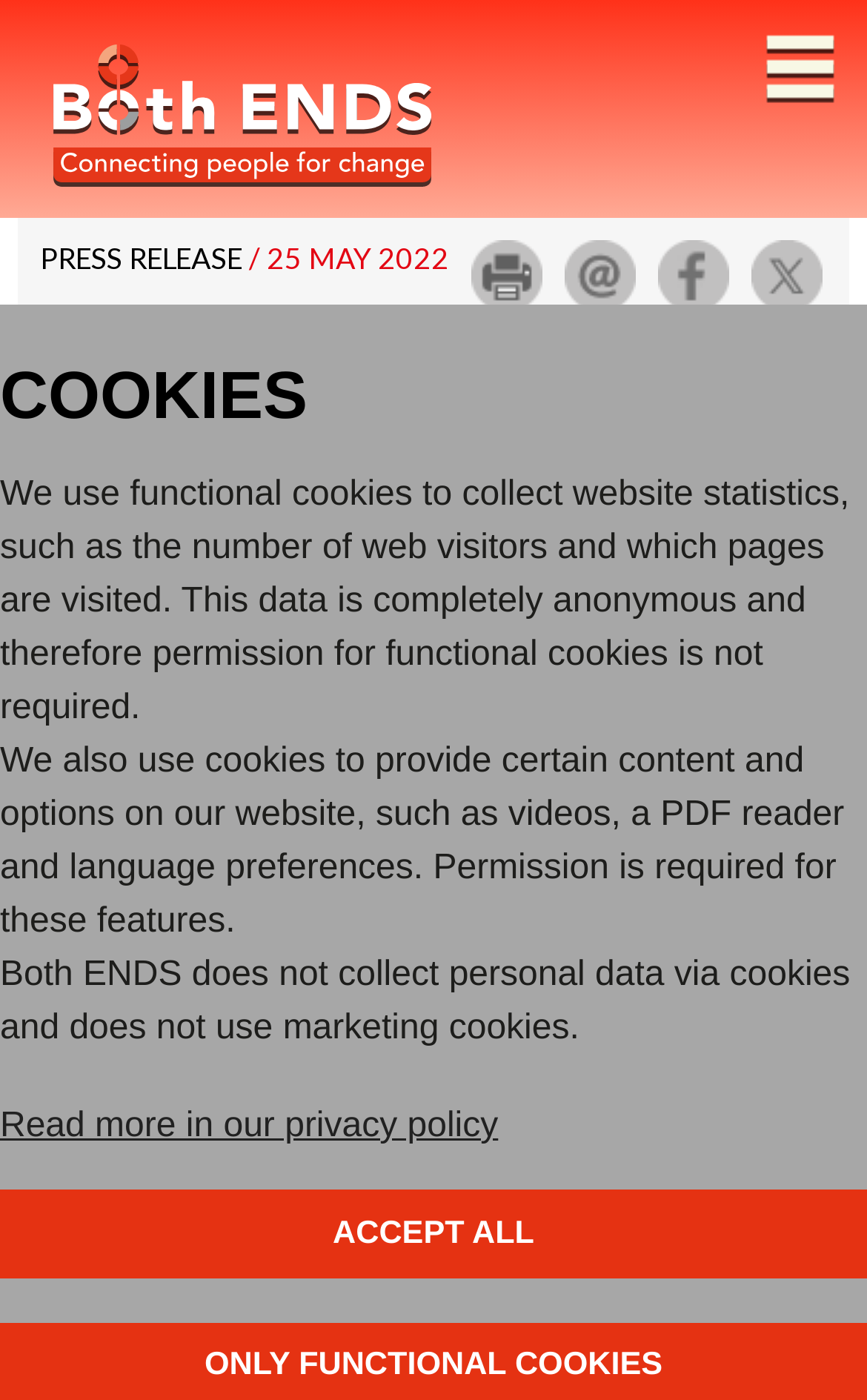Can you locate the main headline on this webpage and provide its text content?

Award of export support for controversial project in Manilla undermines the Netherlands’ environmental and CSR ambitions